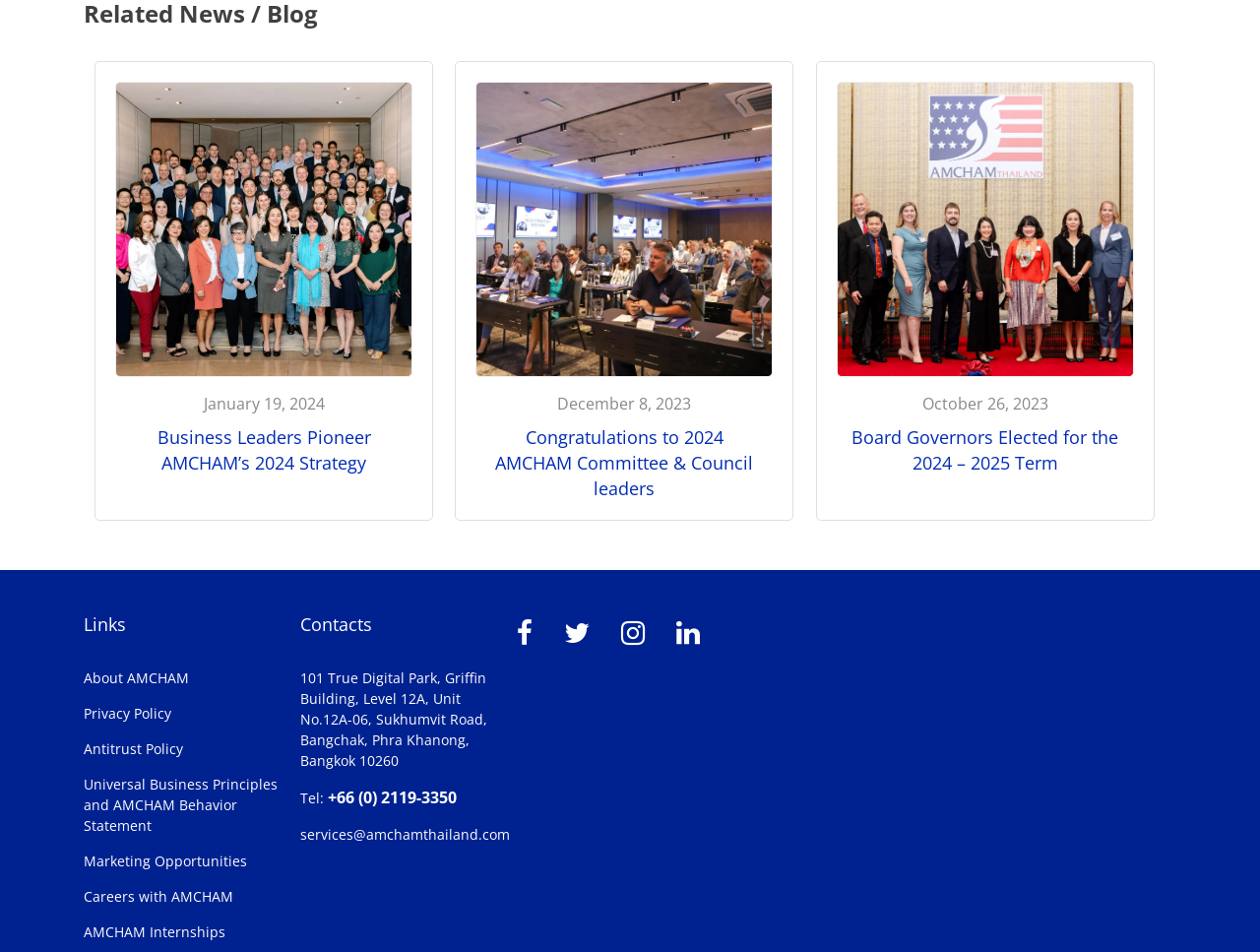Please specify the bounding box coordinates of the clickable region necessary for completing the following instruction: "Send an email to services@amchamthailand.com". The coordinates must consist of four float numbers between 0 and 1, i.e., [left, top, right, bottom].

[0.238, 0.867, 0.405, 0.886]